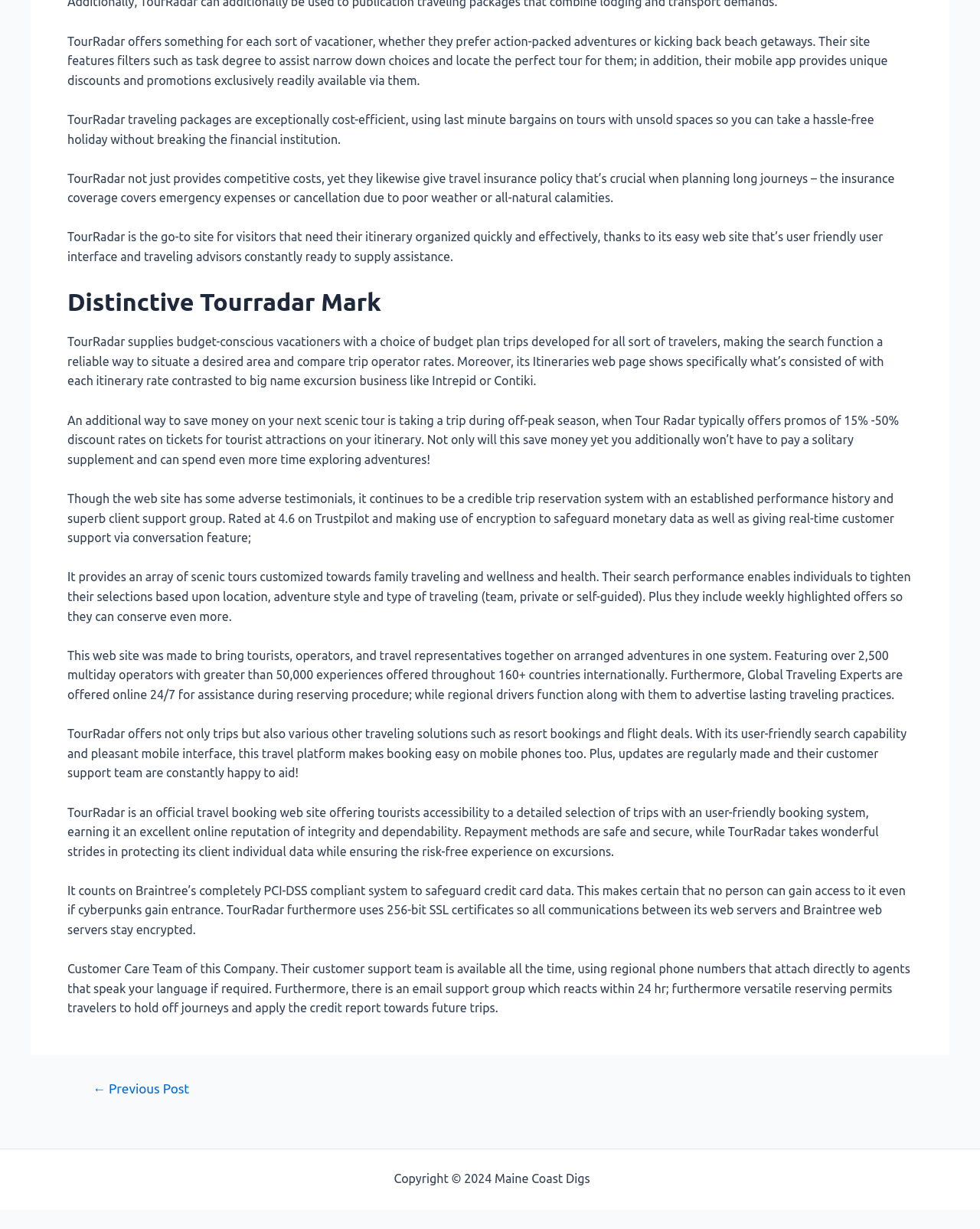Please find the bounding box for the UI element described by: "← Previous Post".

[0.074, 0.88, 0.213, 0.891]